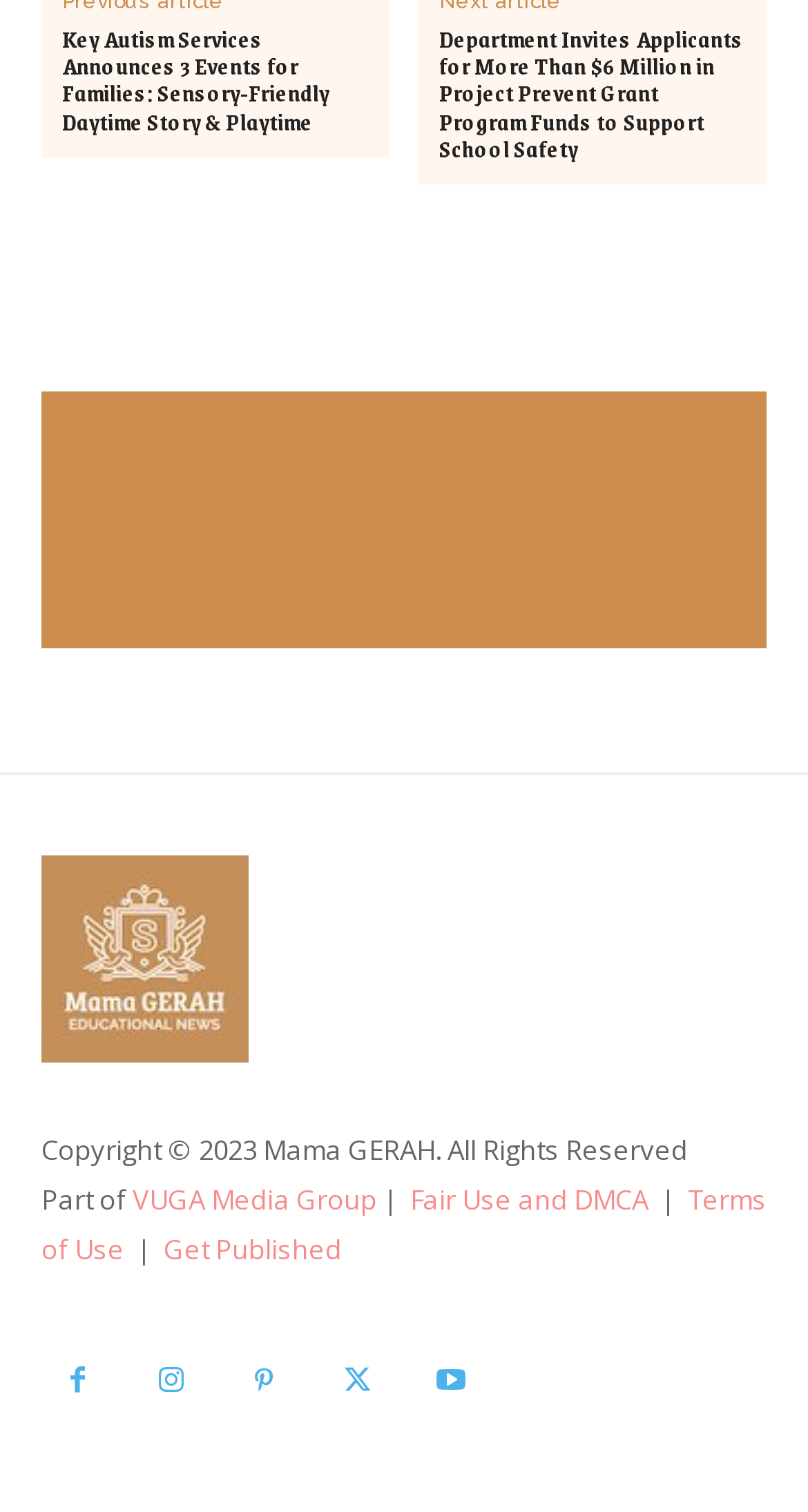Carefully examine the image and provide an in-depth answer to the question: What type of event is announced by Key Autism Services?

The link 'Key Autism Services Announces 3 Events for Families: Sensory-Friendly Daytime Story & Playtime' suggests that Key Autism Services is announcing an event specifically designed for families, which is a sensory-friendly daytime story and playtime.